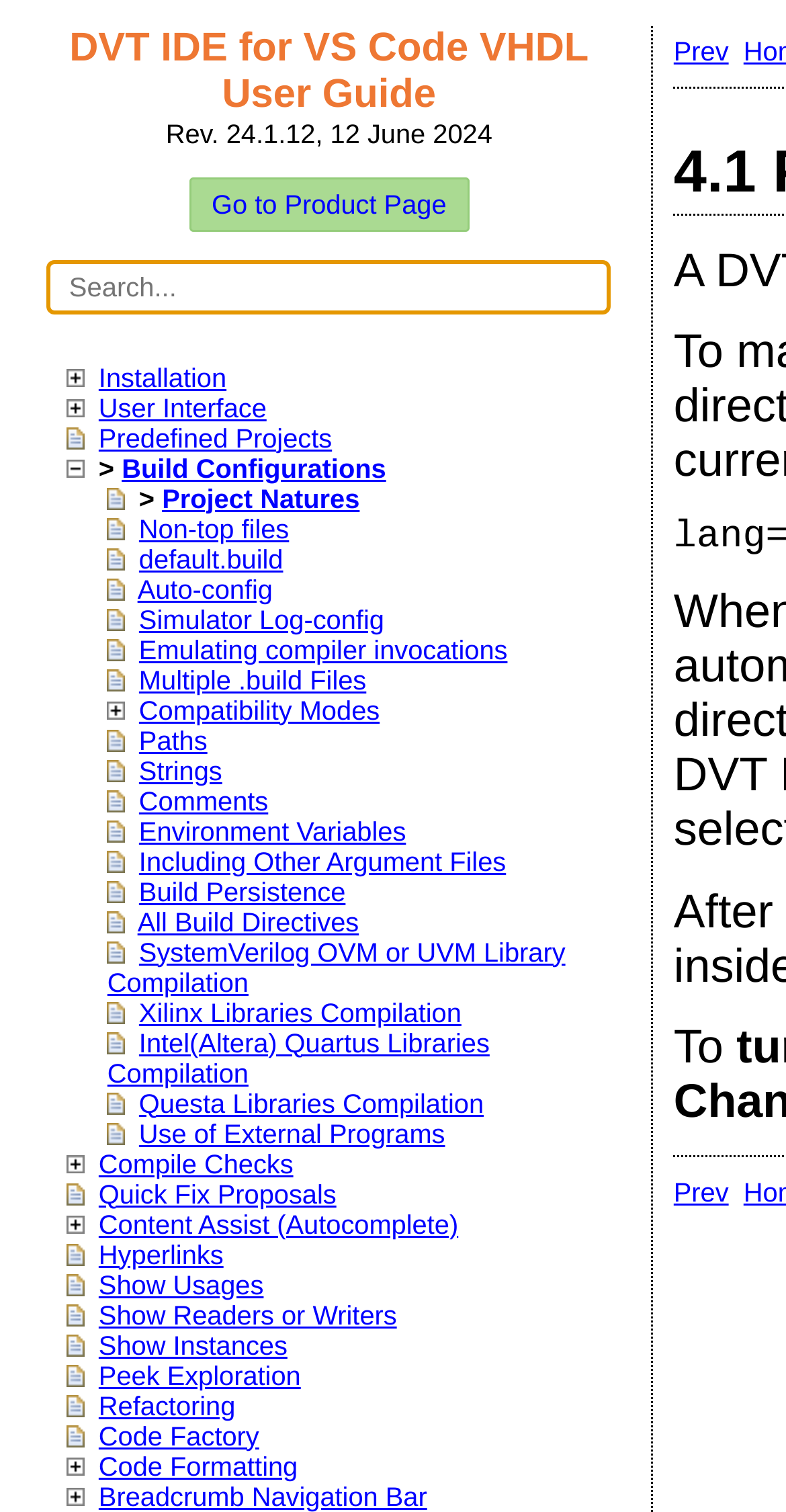Given the element description, predict the bounding box coordinates in the format (top-left x, top-left y, bottom-right x, bottom-right y). Make sure all values are between 0 and 1. Here is the element description: Emulating compiler invocations

[0.177, 0.419, 0.646, 0.439]